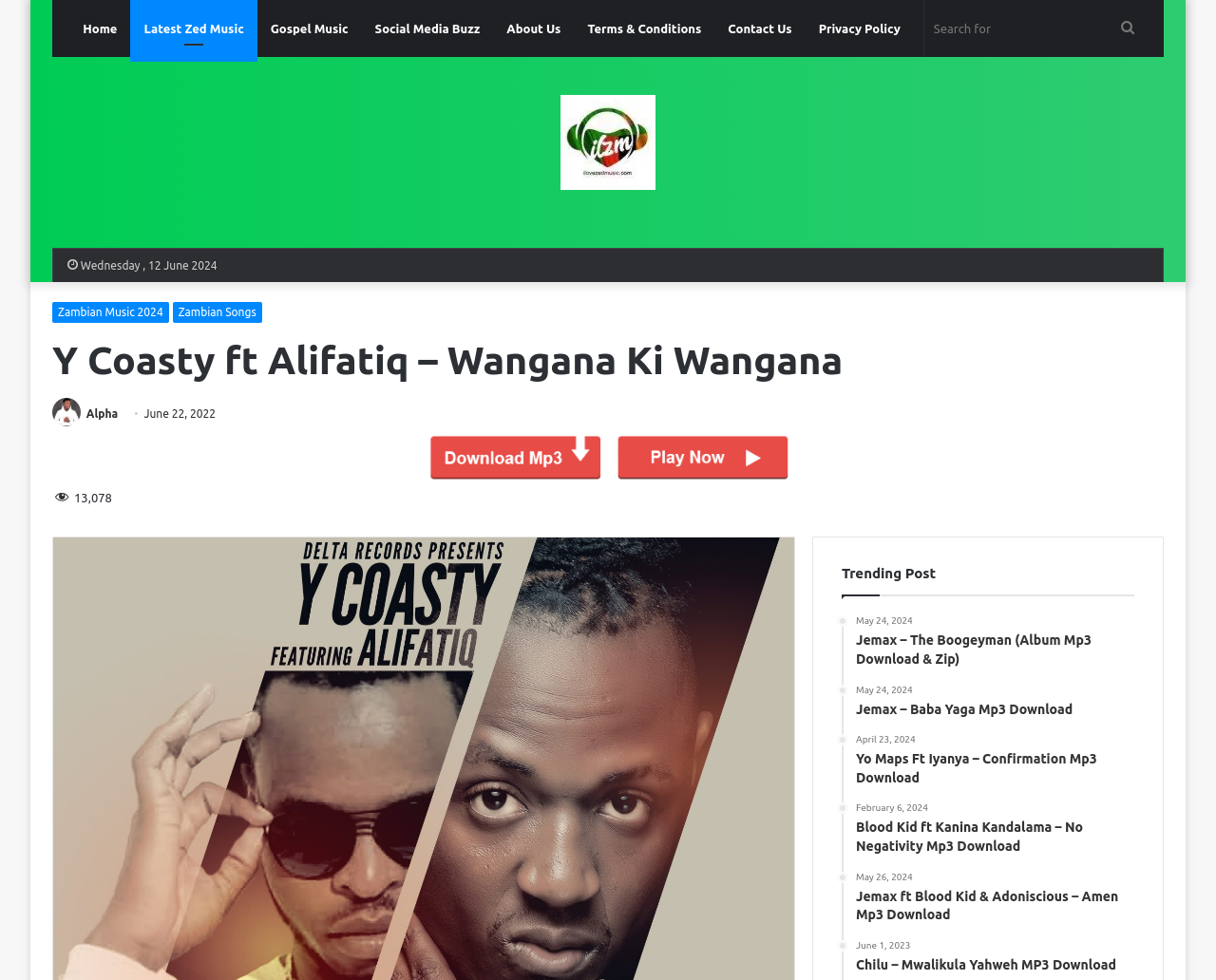What is the date of the post 'Jemax - The Boogeyman (Album Mp3 Download & Zip)'?
From the details in the image, answer the question comprehensively.

The question asks for the date of the post 'Jemax - The Boogeyman (Album Mp3 Download & Zip)'. By looking at the webpage, we can see that the post has a date 'May 24, 2024' located next to the title, which suggests that it is the date of the post.